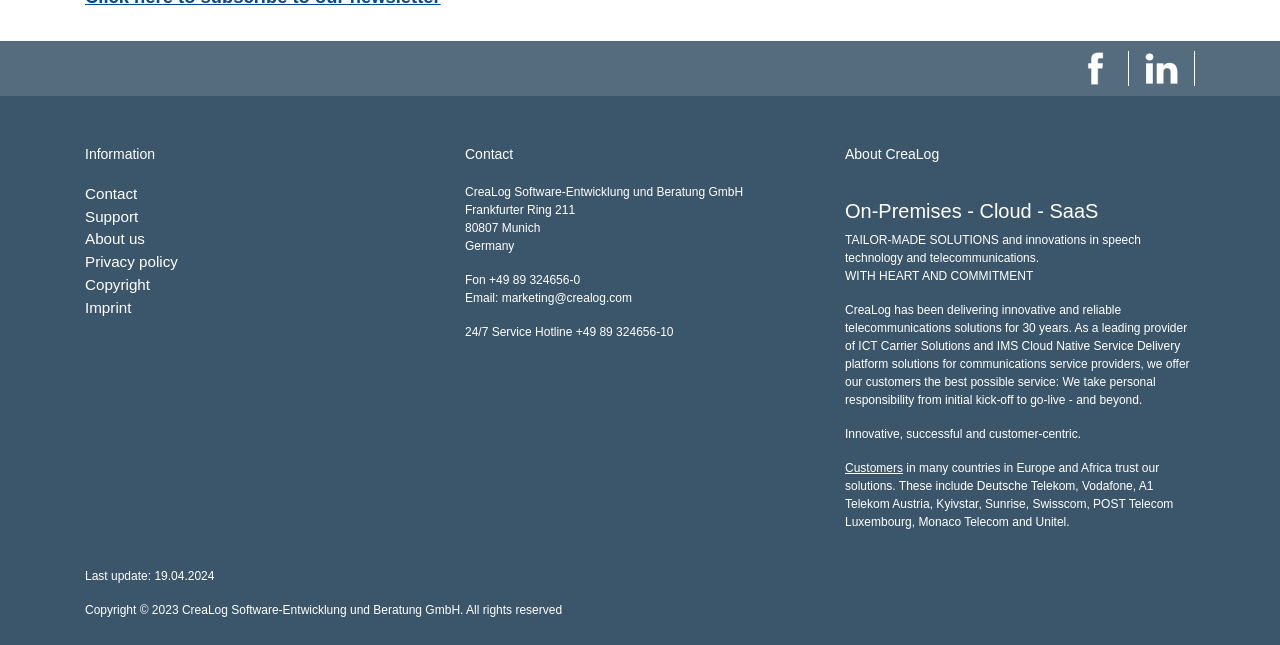Determine the coordinates of the bounding box for the clickable area needed to execute this instruction: "Click on Contact".

[0.066, 0.287, 0.107, 0.313]